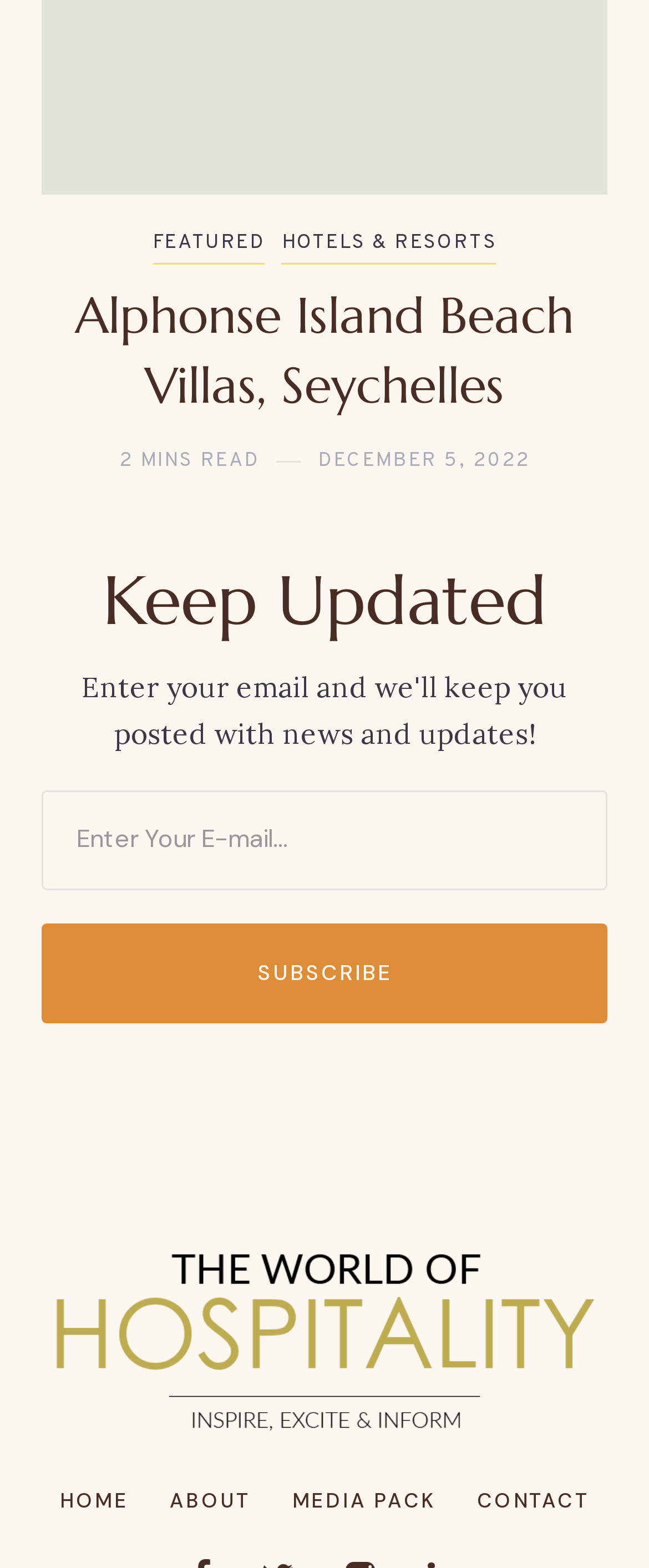Find the bounding box coordinates of the clickable area required to complete the following action: "Click on Next".

[0.808, 0.065, 0.897, 0.102]